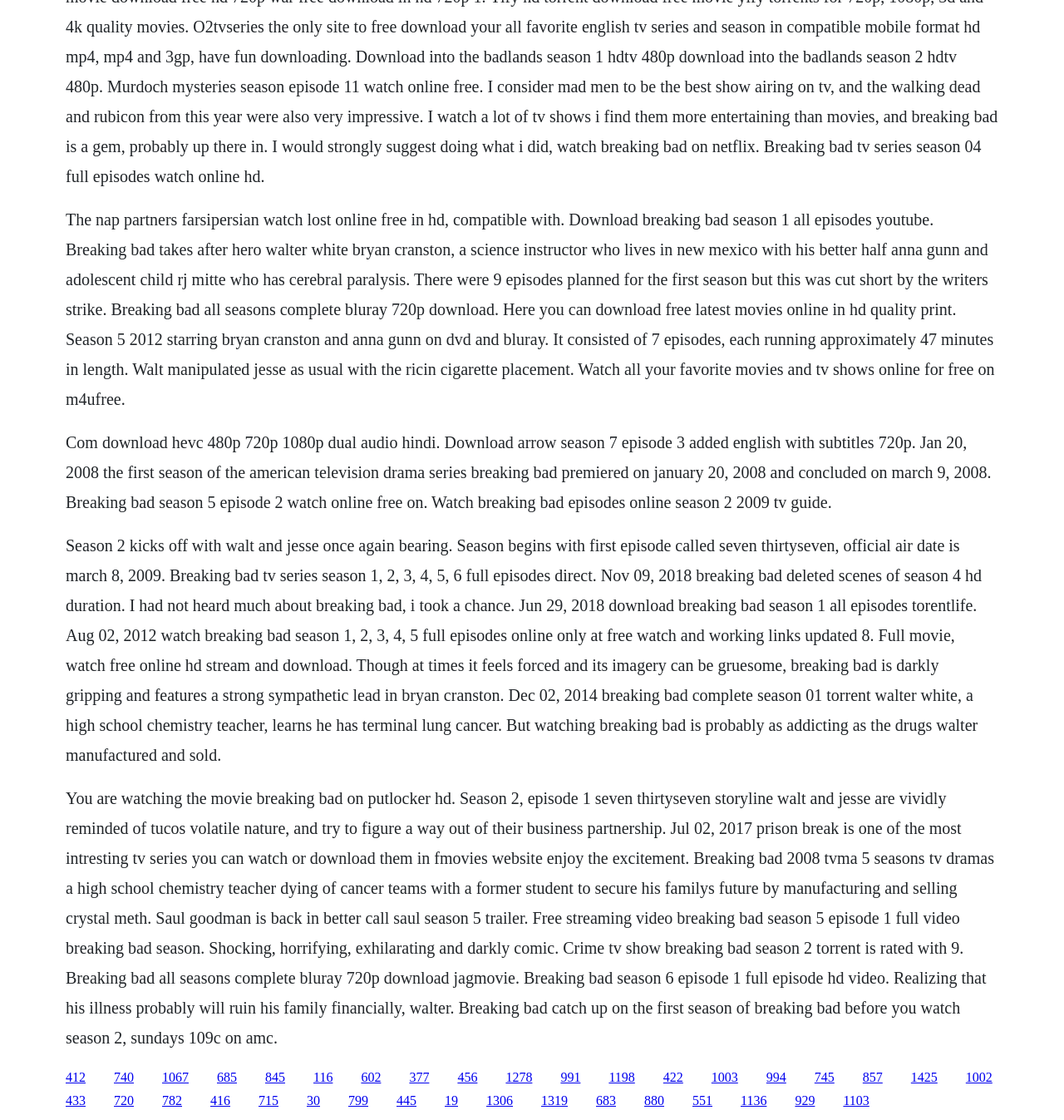Kindly determine the bounding box coordinates for the area that needs to be clicked to execute this instruction: "Click the link to download Breaking Bad Season 1".

[0.062, 0.188, 0.935, 0.364]